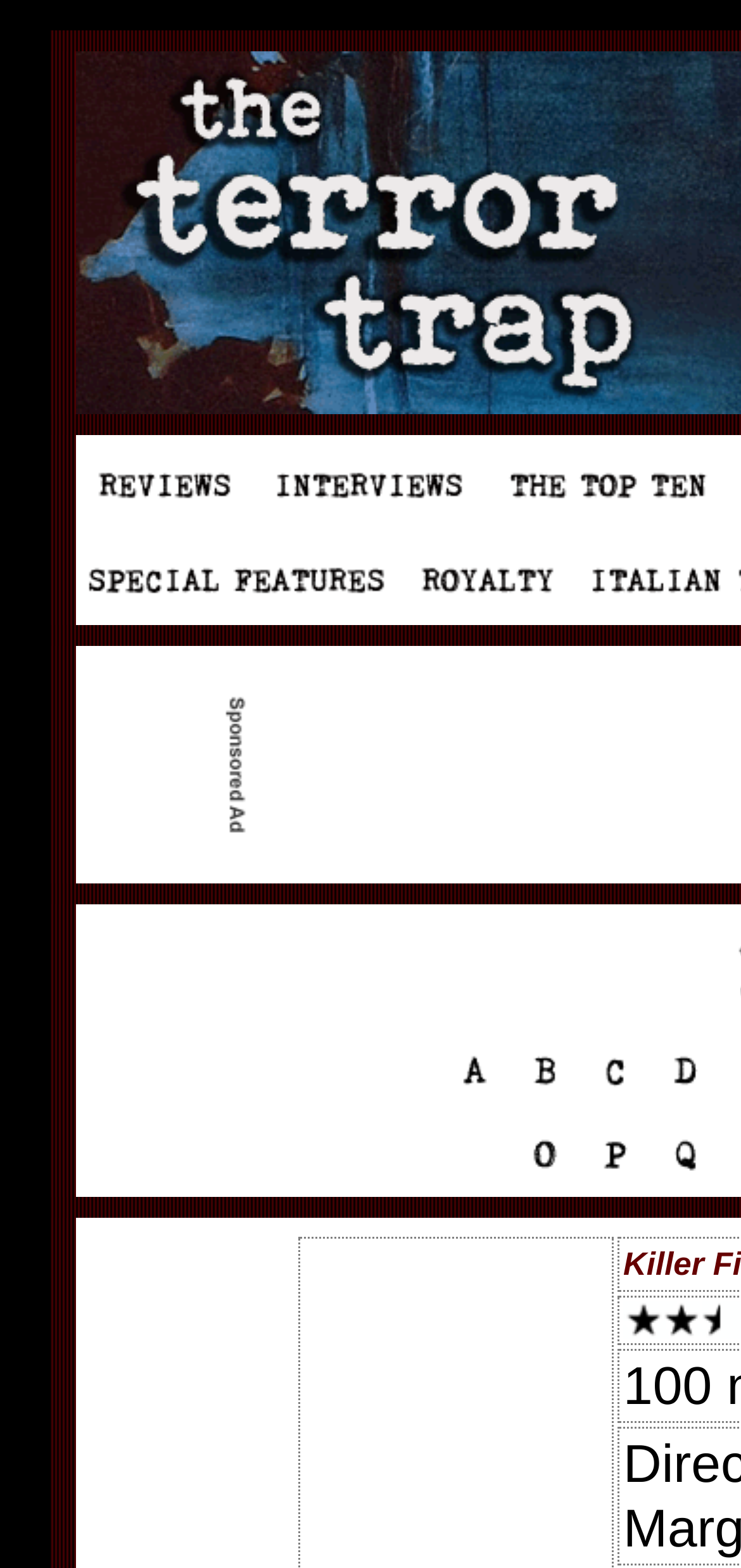Find the bounding box coordinates of the element to click in order to complete the given instruction: "view the image on the left side."

[0.303, 0.433, 0.336, 0.542]